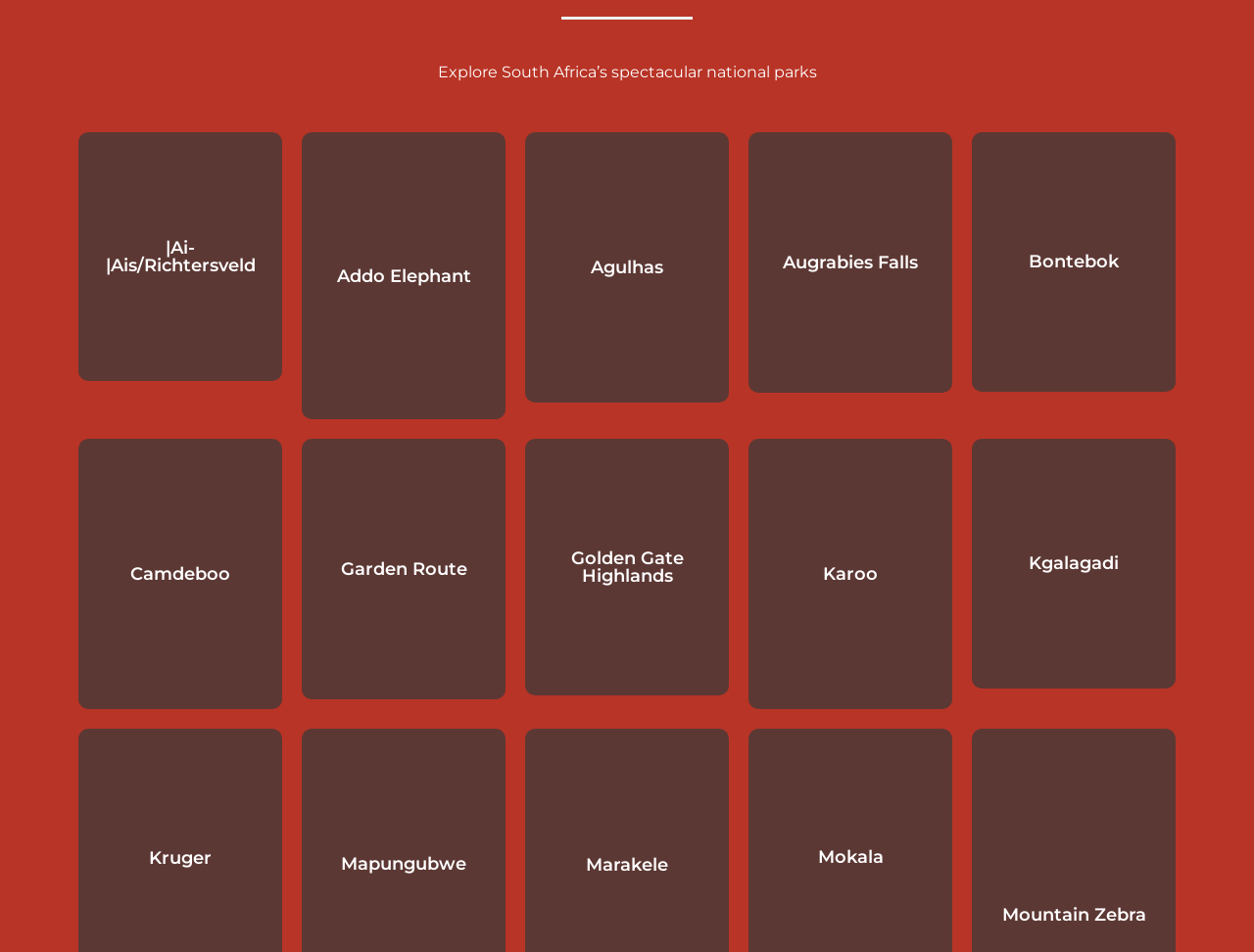Are the national parks listed in alphabetical order?
Look at the webpage screenshot and answer the question with a detailed explanation.

The national parks are listed in alphabetical order, from '|Ai-|Ais/Richtersveld' to 'Kgalagadi', which suggests that the webpage is organized in a systematic way.